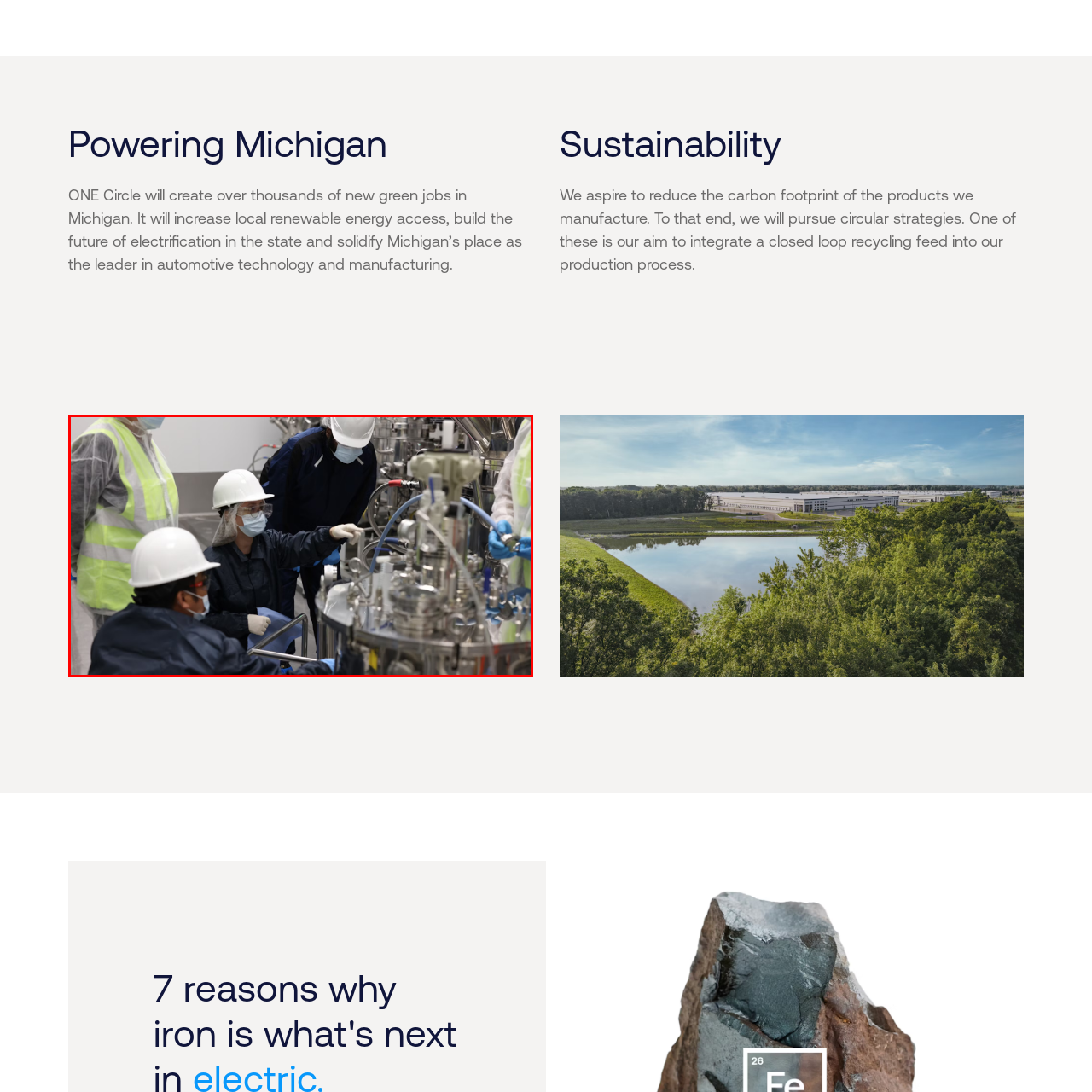Generate a comprehensive caption for the image section marked by the red box.

The image depicts a group of professionals engaged in a collaborative effort within a high-tech manufacturing environment. Central to the scene is a person wearing safety gear, including a helmet and a face mask, who is actively monitoring or adjusting equipment. This individual is surrounded by colleagues, also in protective attire, reflecting a commitment to safety and precision in the workplace. The setting appears to be an advanced facility focused on innovation, likely related to sustainability and the production of green technology, as implied by the overall context of the webpage. The atmosphere suggests a hands-on approach to creating eco-friendly solutions, reinforcing Michigan's ambition to lead in renewable energy and automotive advancements.